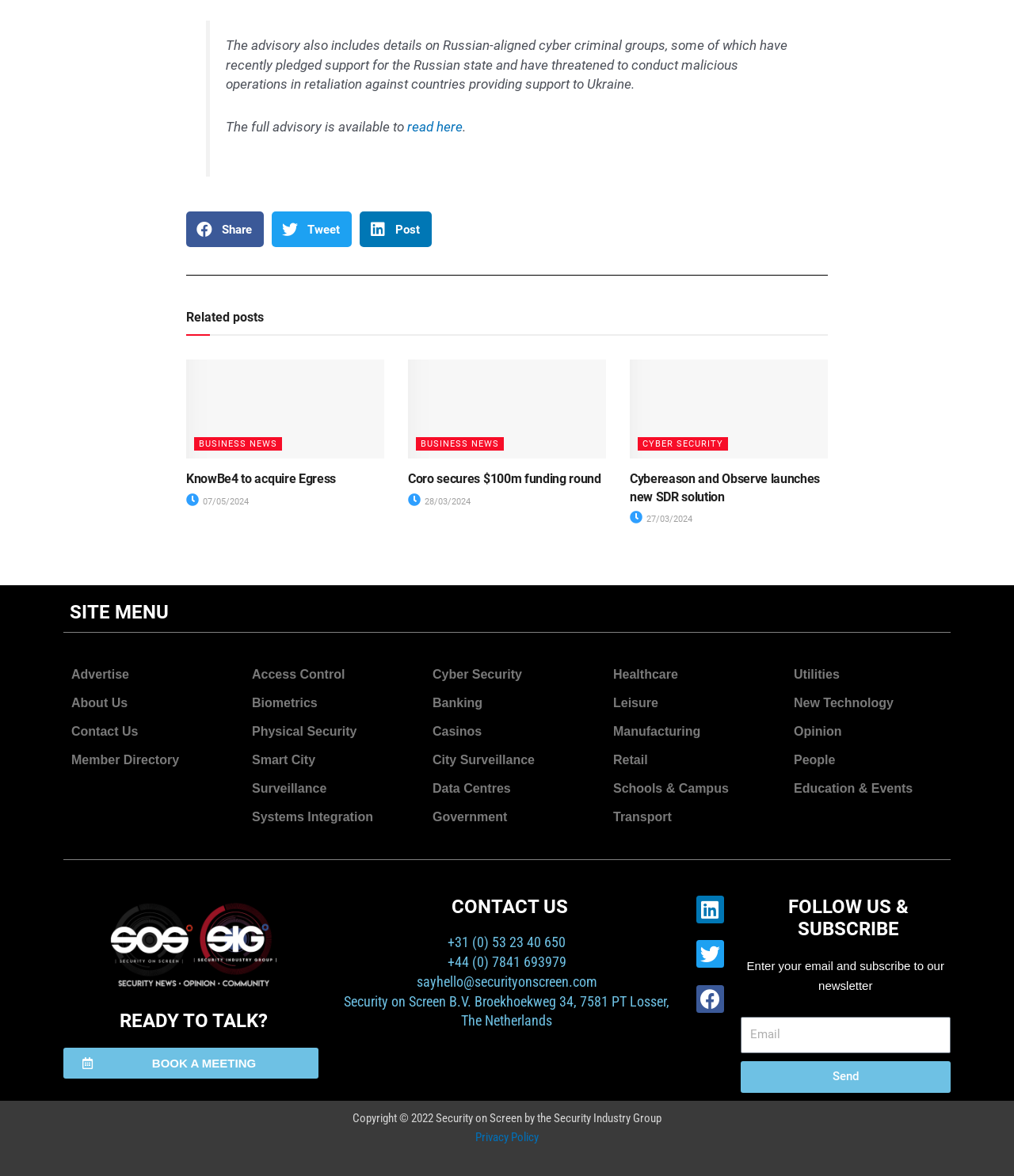Provide a one-word or short-phrase answer to the question:
What is the topic of the article with the heading 'KnowBe4 to acquire Egress'?

BUSINESS NEWS